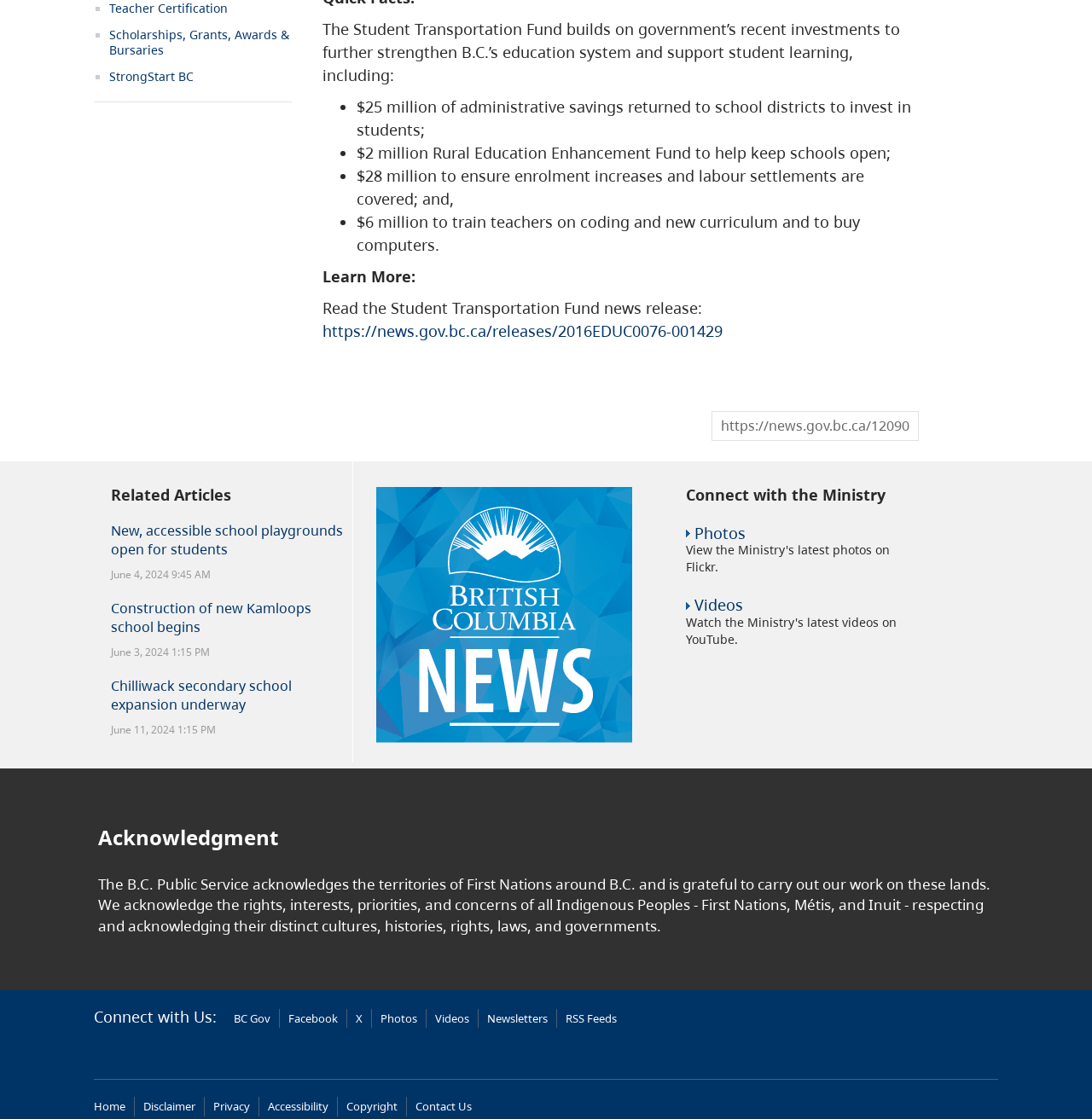Using the information in the image, give a detailed answer to the following question: What is the title of the second news article?

The second news article on the webpage is titled 'New, accessible school playgrounds open for students', which suggests that the article is about the opening of new school playgrounds that are accessible to all students.